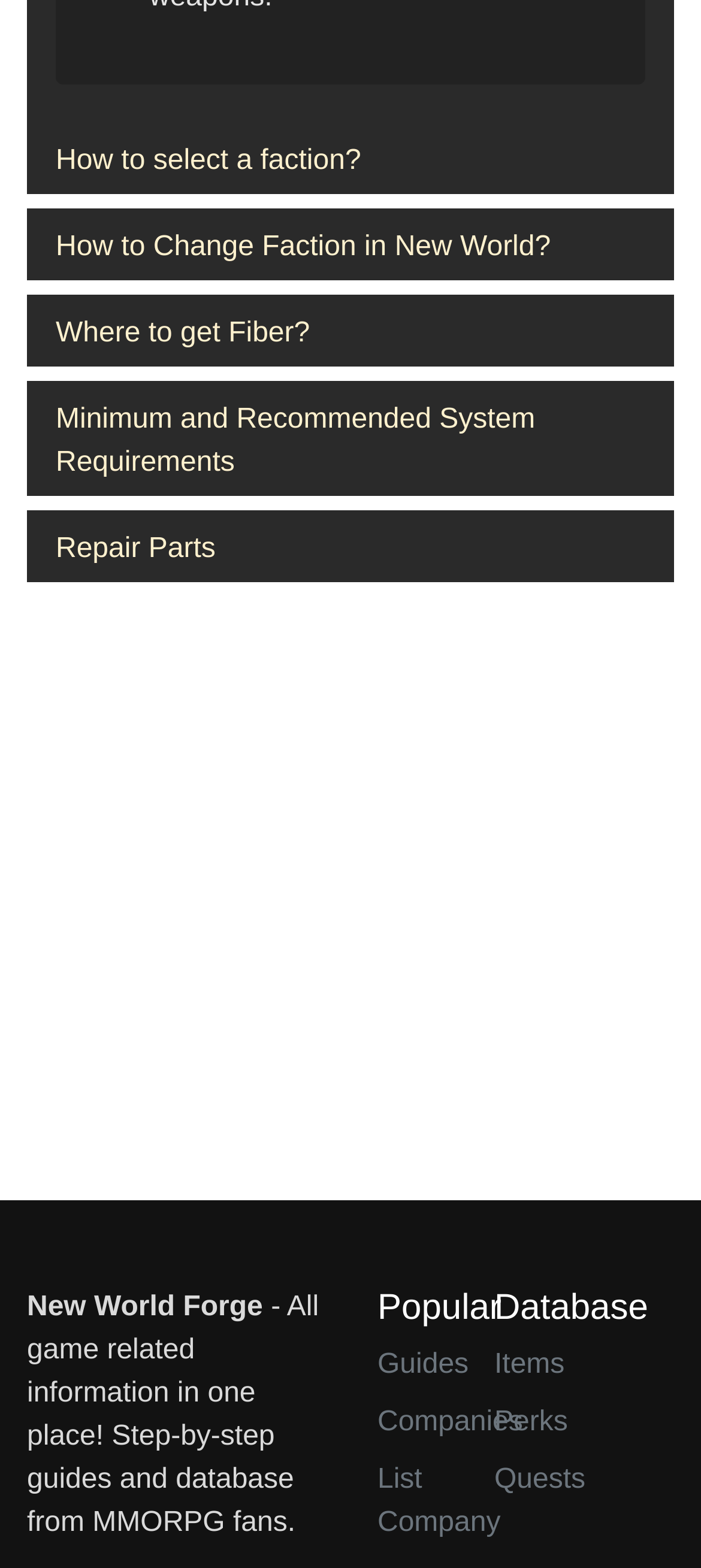Please determine the bounding box coordinates of the area that needs to be clicked to complete this task: 'Explore 'Items' in the database'. The coordinates must be four float numbers between 0 and 1, formatted as [left, top, right, bottom].

[0.705, 0.857, 0.835, 0.885]